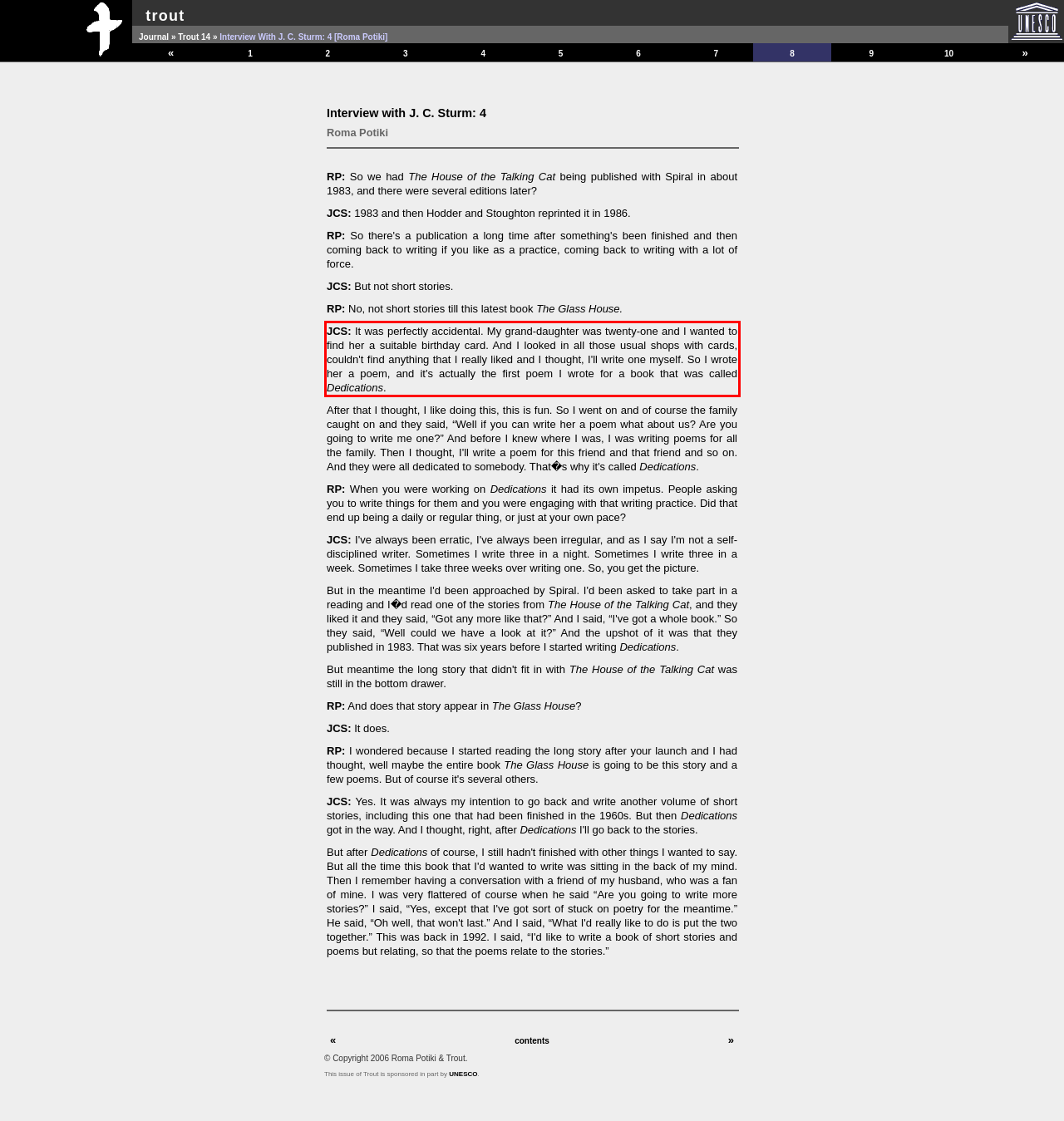Given a screenshot of a webpage with a red bounding box, extract the text content from the UI element inside the red bounding box.

JCS: It was perfectly accidental. My grand-daughter was twenty-one and I wanted to find her a suitable birthday card. And I looked in all those usual shops with cards, couldn't find anything that I really liked and I thought, I'll write one myself. So I wrote her a poem, and it's actually the first poem I wrote for a book that was called Dedications.